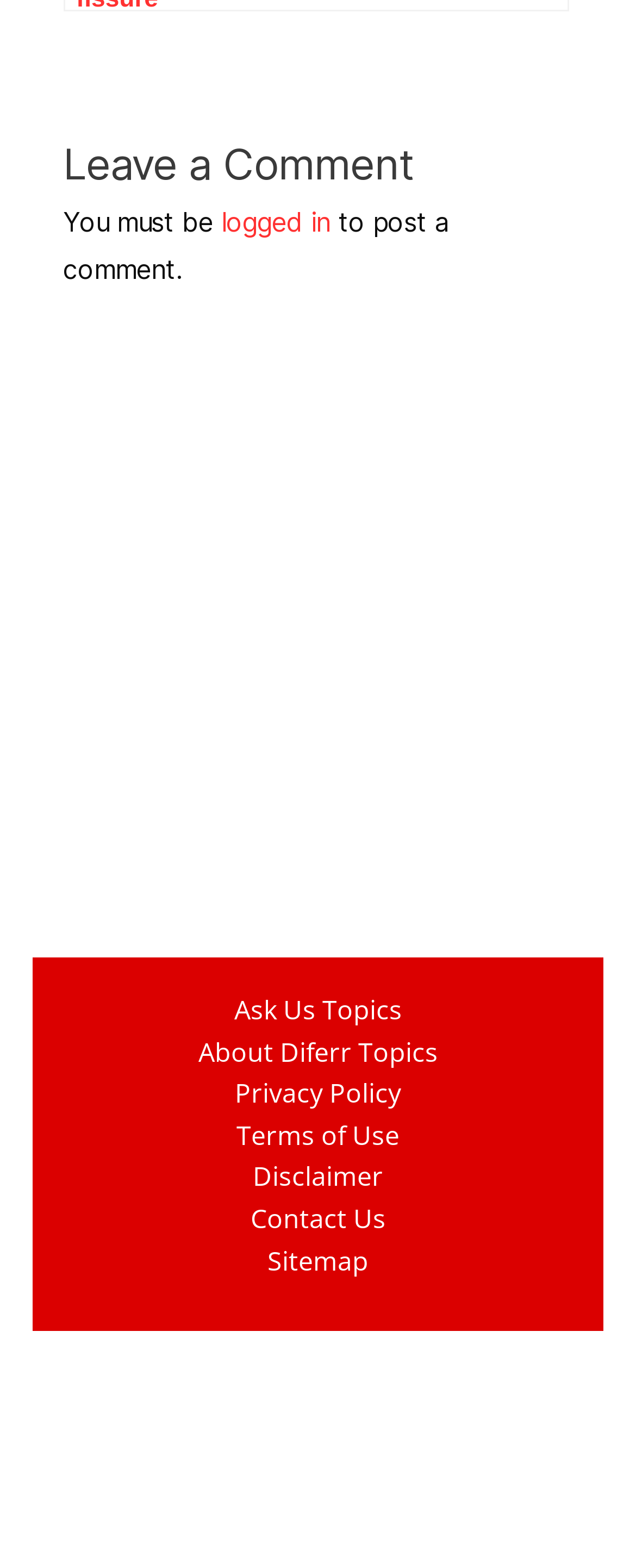Based on the element description: "Terms of Use", identify the bounding box coordinates for this UI element. The coordinates must be four float numbers between 0 and 1, listed as [left, top, right, bottom].

[0.321, 0.711, 0.679, 0.738]